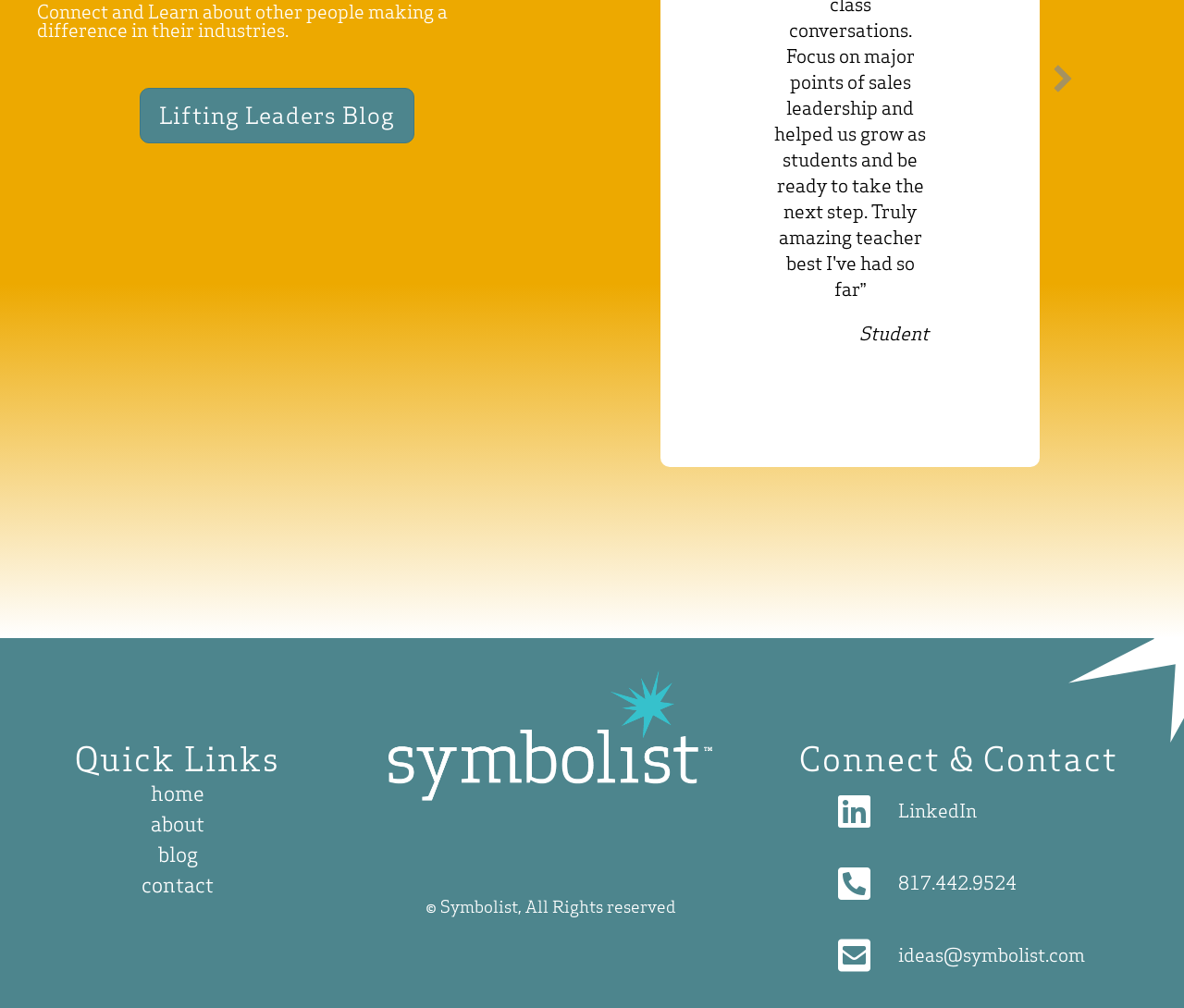Please identify the bounding box coordinates of the element's region that should be clicked to execute the following instruction: "Go to the blog". The bounding box coordinates must be four float numbers between 0 and 1, i.e., [left, top, right, bottom].

[0.0, 0.602, 0.3, 0.632]